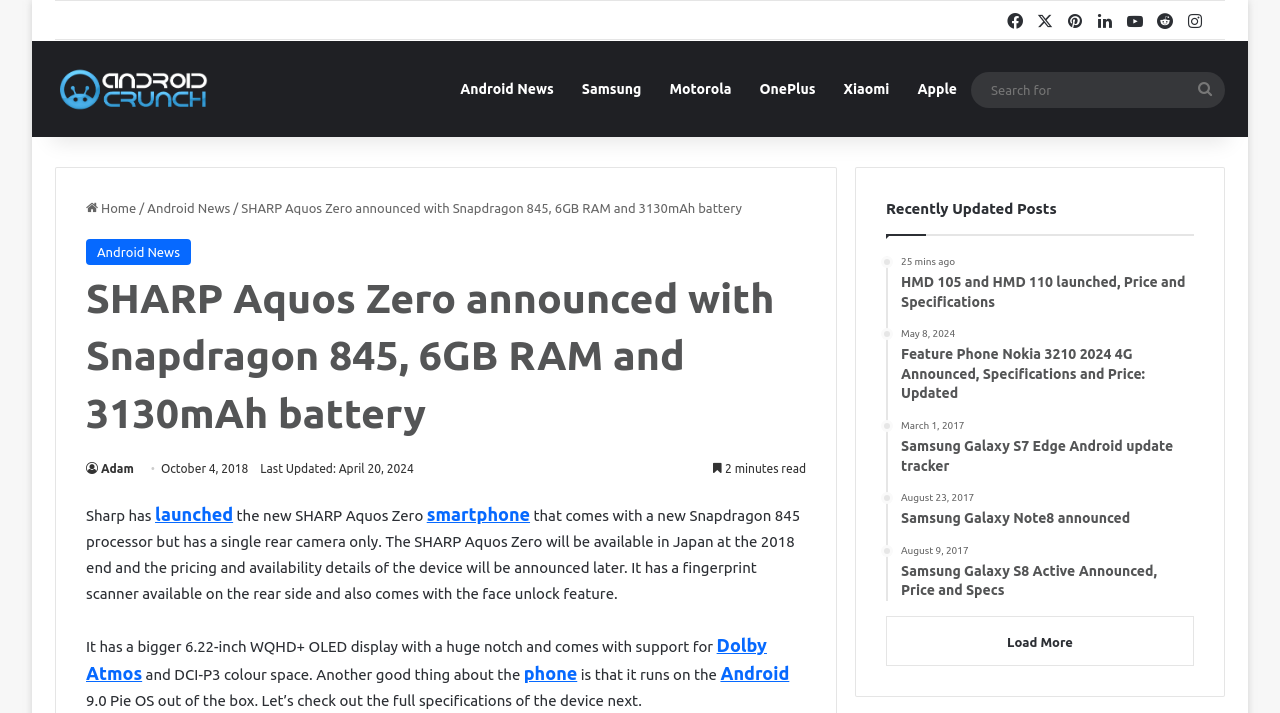Find the bounding box coordinates corresponding to the UI element with the description: "parent_node: Website name="url"". The coordinates should be formatted as [left, top, right, bottom], with values as floats between 0 and 1.

None